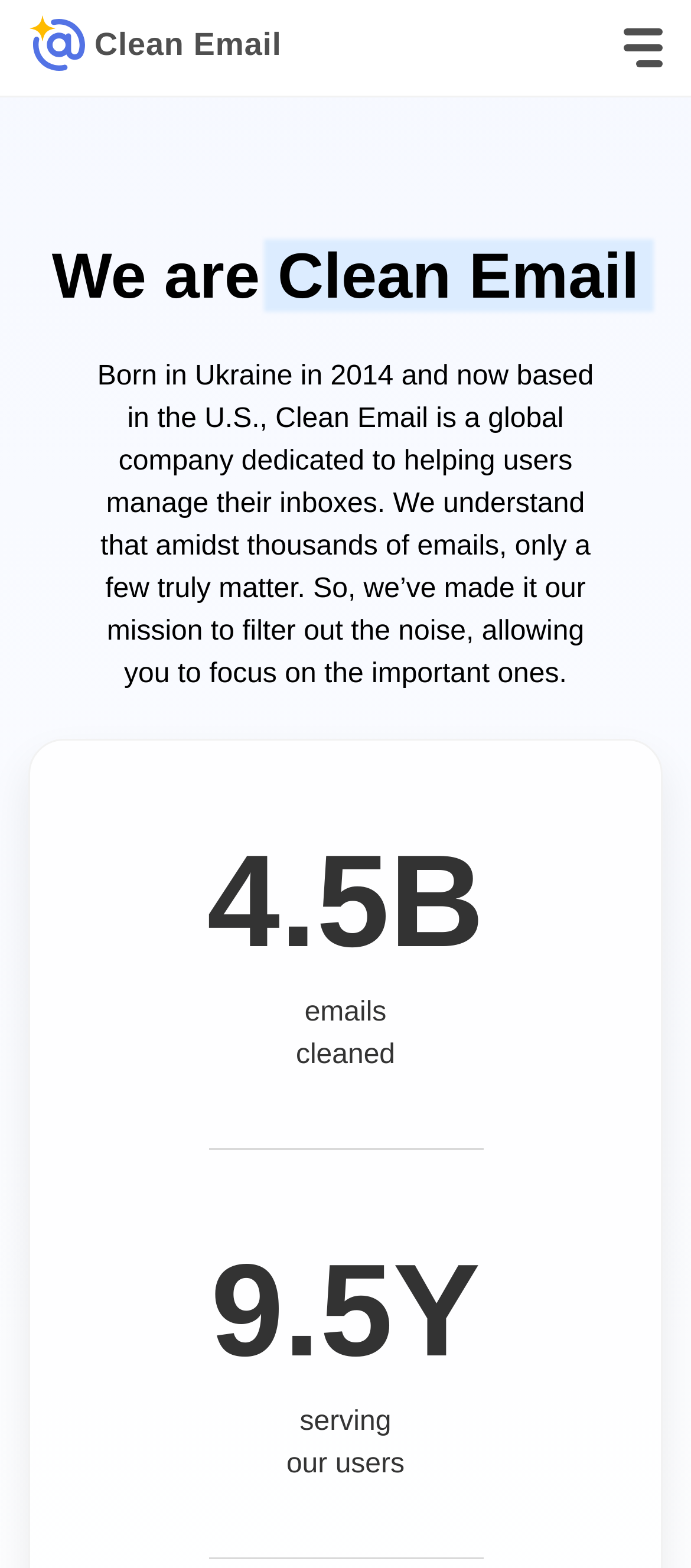Respond to the question below with a single word or phrase:
Where is Clean Email based?

U.S.